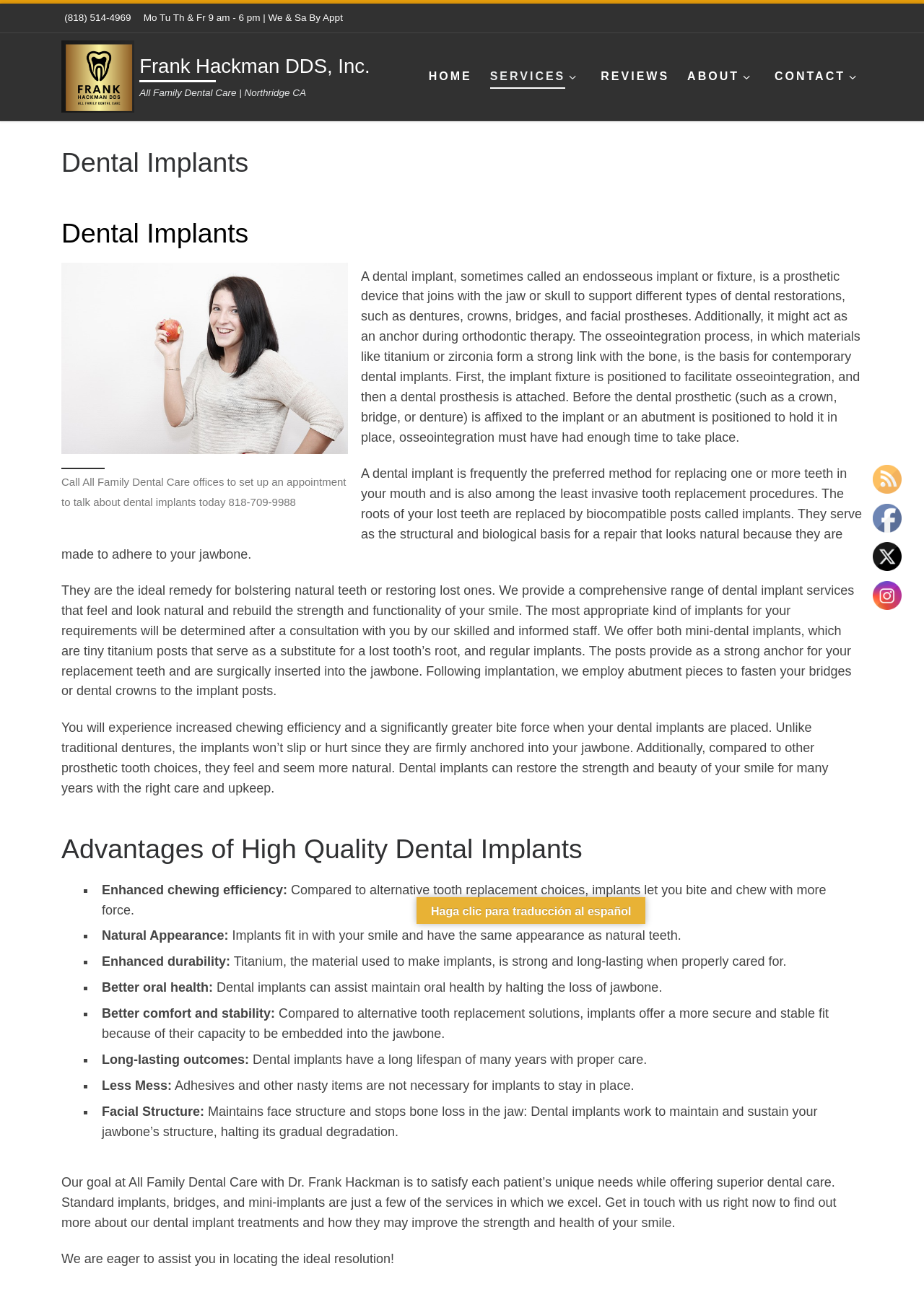What is the benefit of dental implants in terms of chewing efficiency?
Using the image as a reference, answer the question in detail.

The benefit of dental implants in terms of chewing efficiency can be found in the StaticText element with the text 'You will experience increased chewing efficiency and a significantly greater bite force when your dental implants are placed.'.